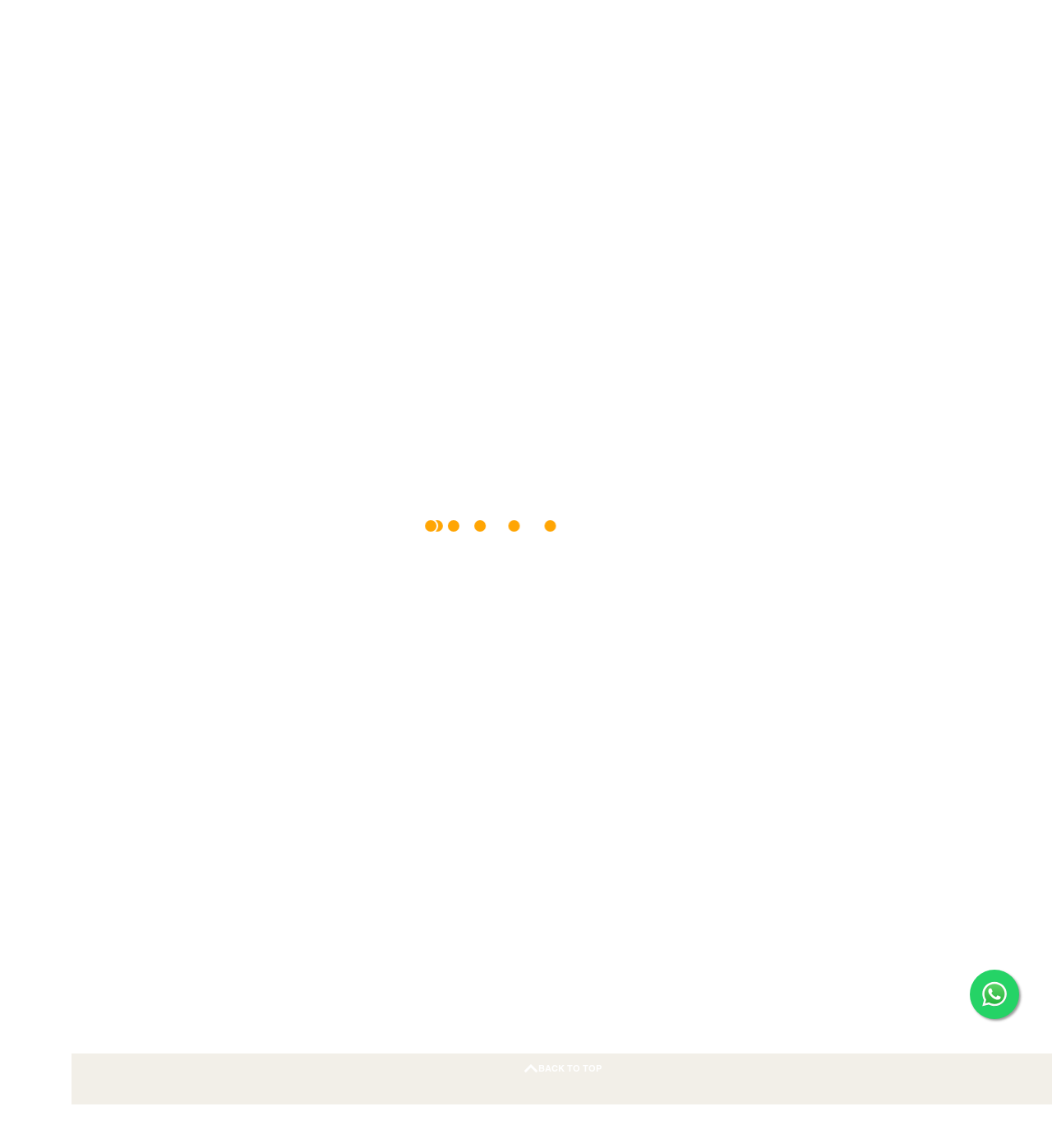Determine the title of the webpage and give its text content.

ELORA 590-S Mini Hook Set (ELORA Tools)